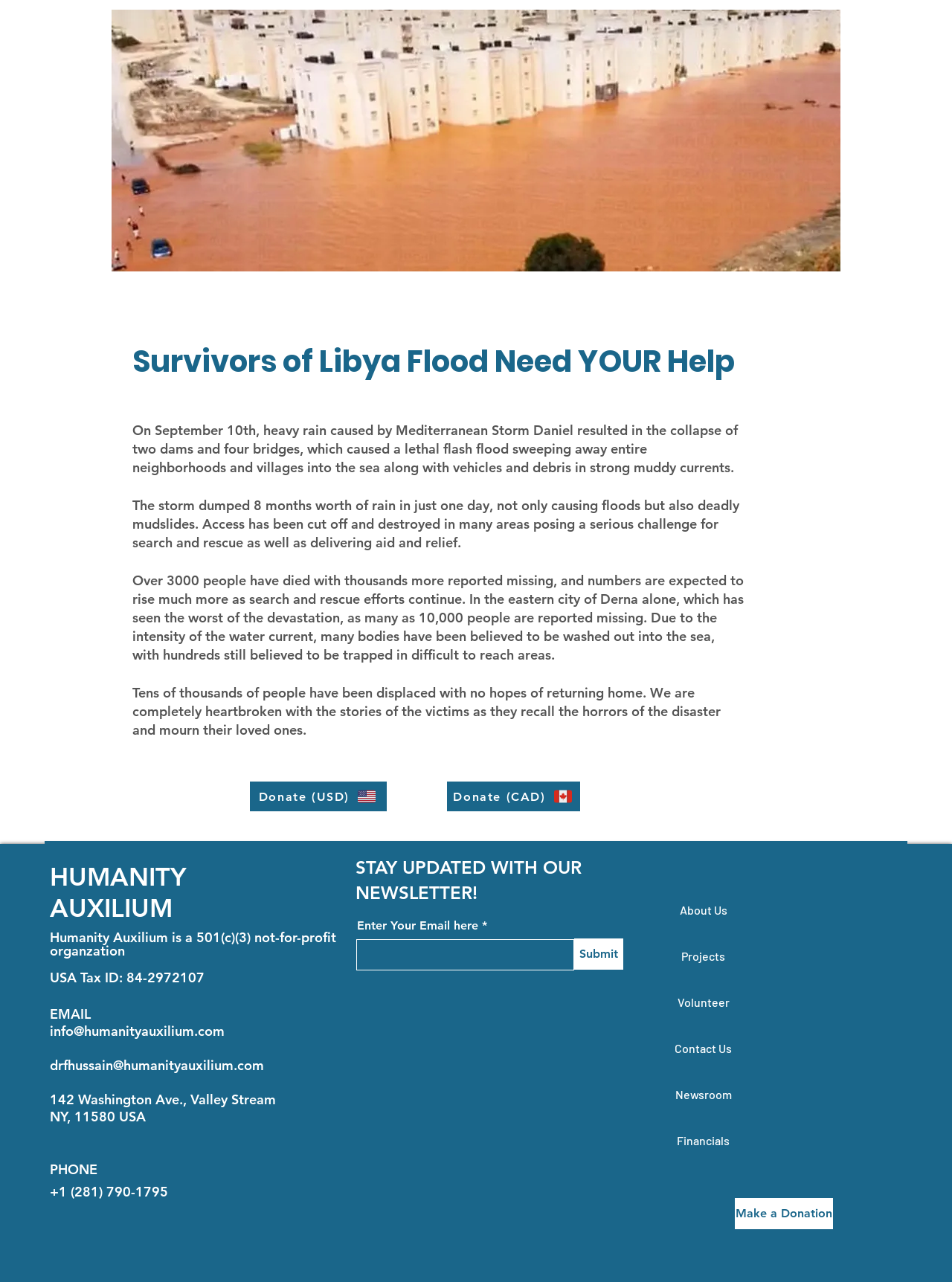Give a one-word or phrase response to the following question: What is the name of the organization behind this webpage?

Humanity Auxilium